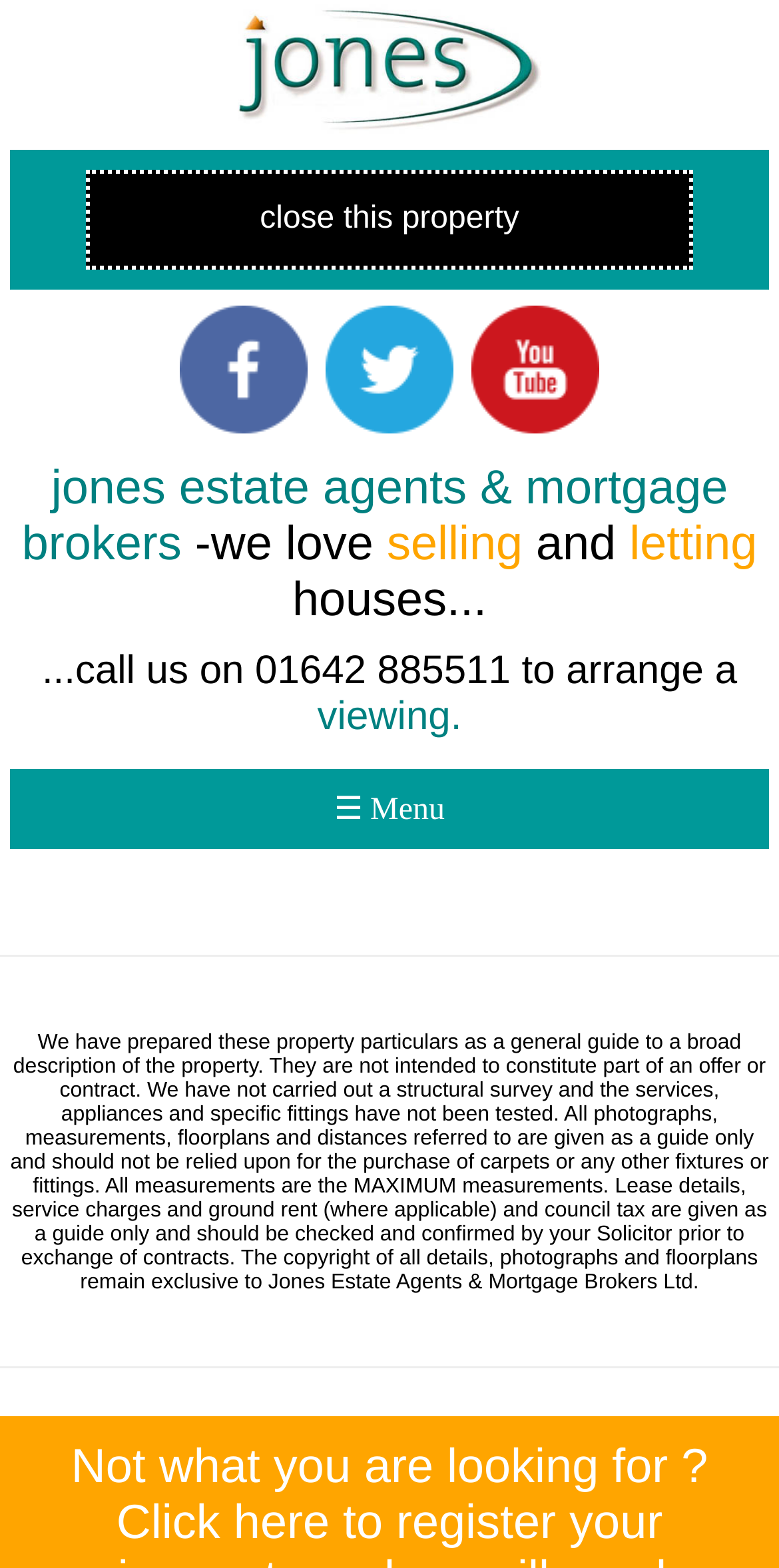What is the phone number to arrange a viewing?
Give a comprehensive and detailed explanation for the question.

The phone number to arrange a viewing can be found in the link element which says '...call us on 01642 885511 to arrange a viewing.'. This link is located below the heading and is a call to action for potential customers.